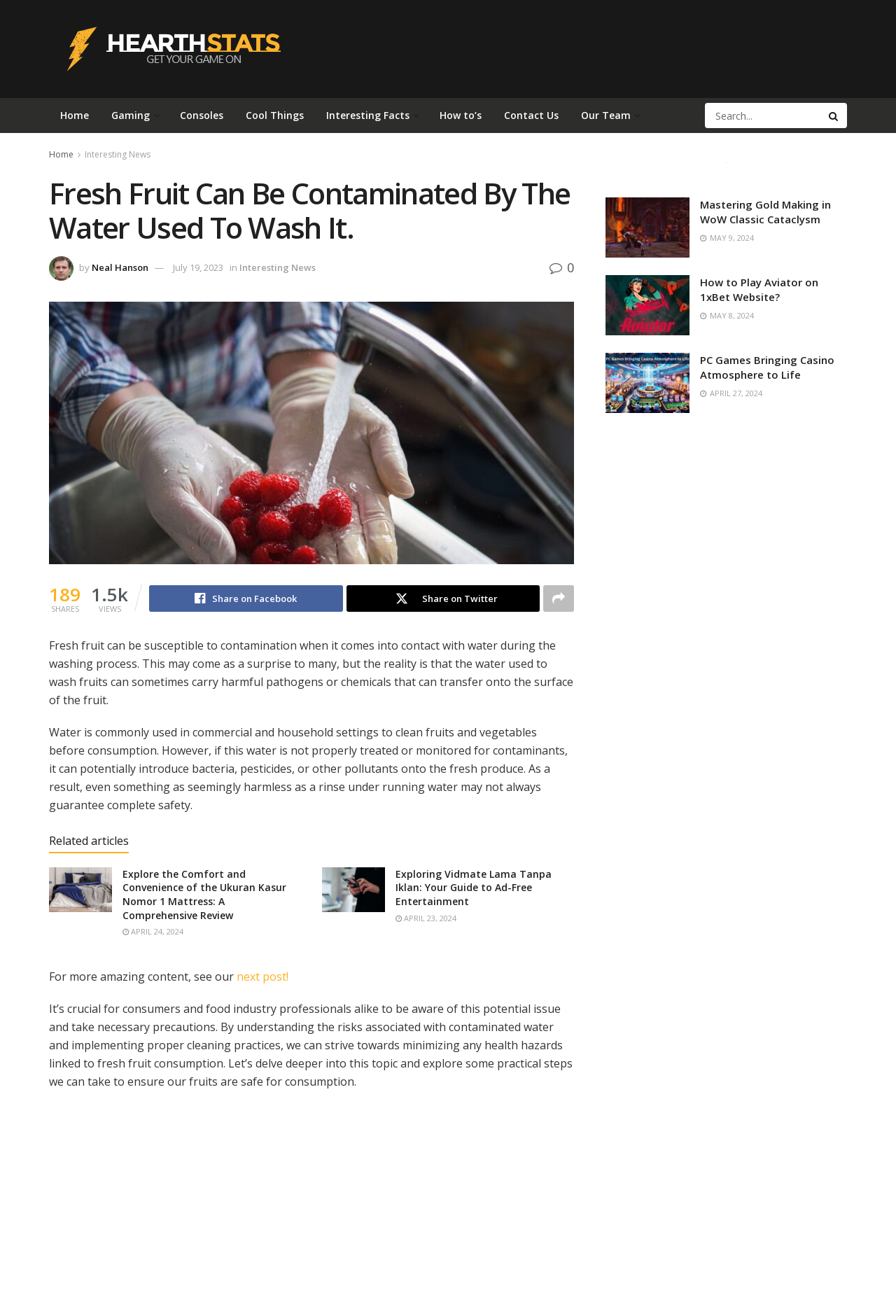Please respond to the question with a concise word or phrase:
How many articles are related to this one?

2